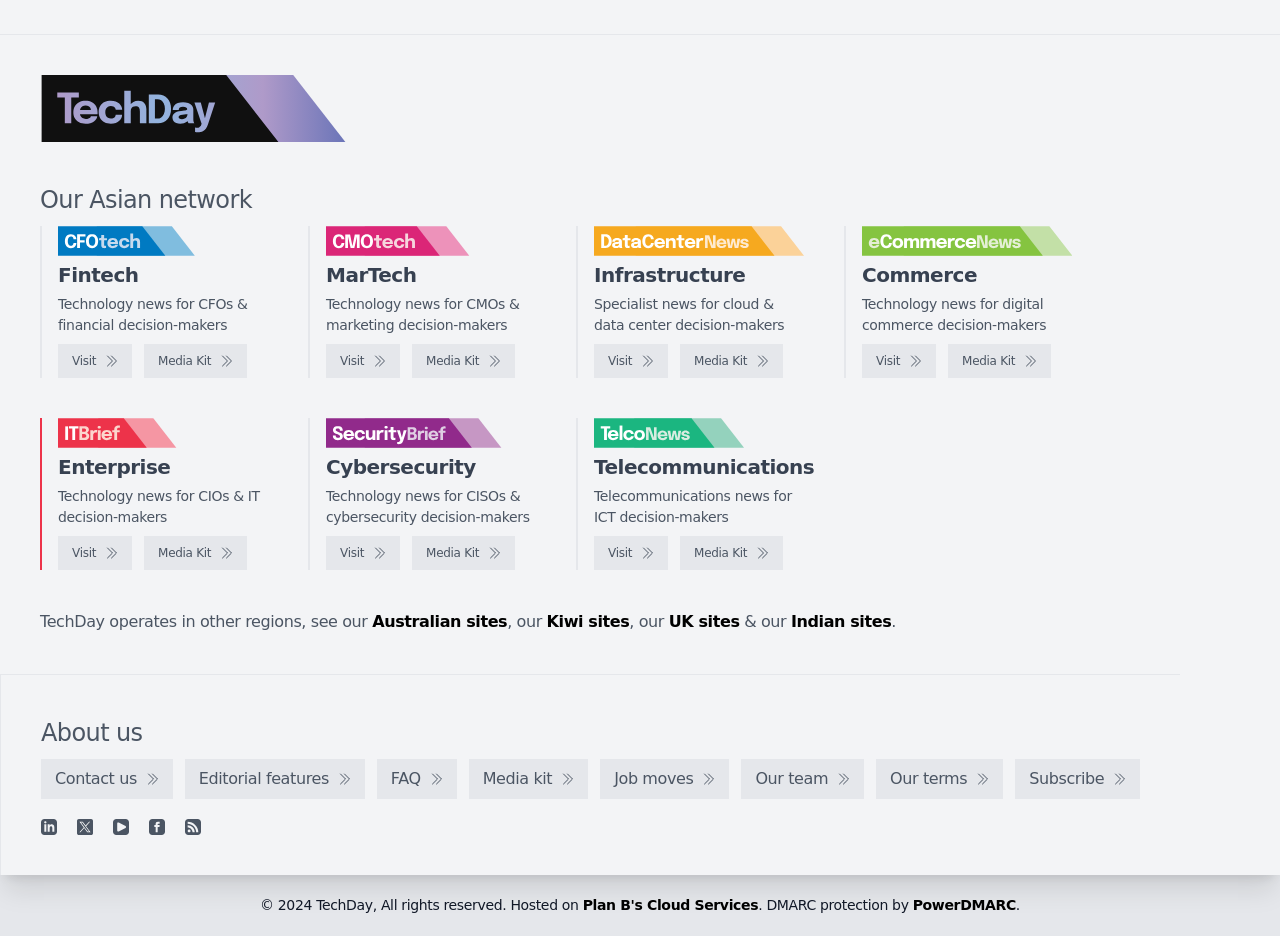Provide a one-word or short-phrase answer to the question:
How many types of news does the webpage provide?

Multiple